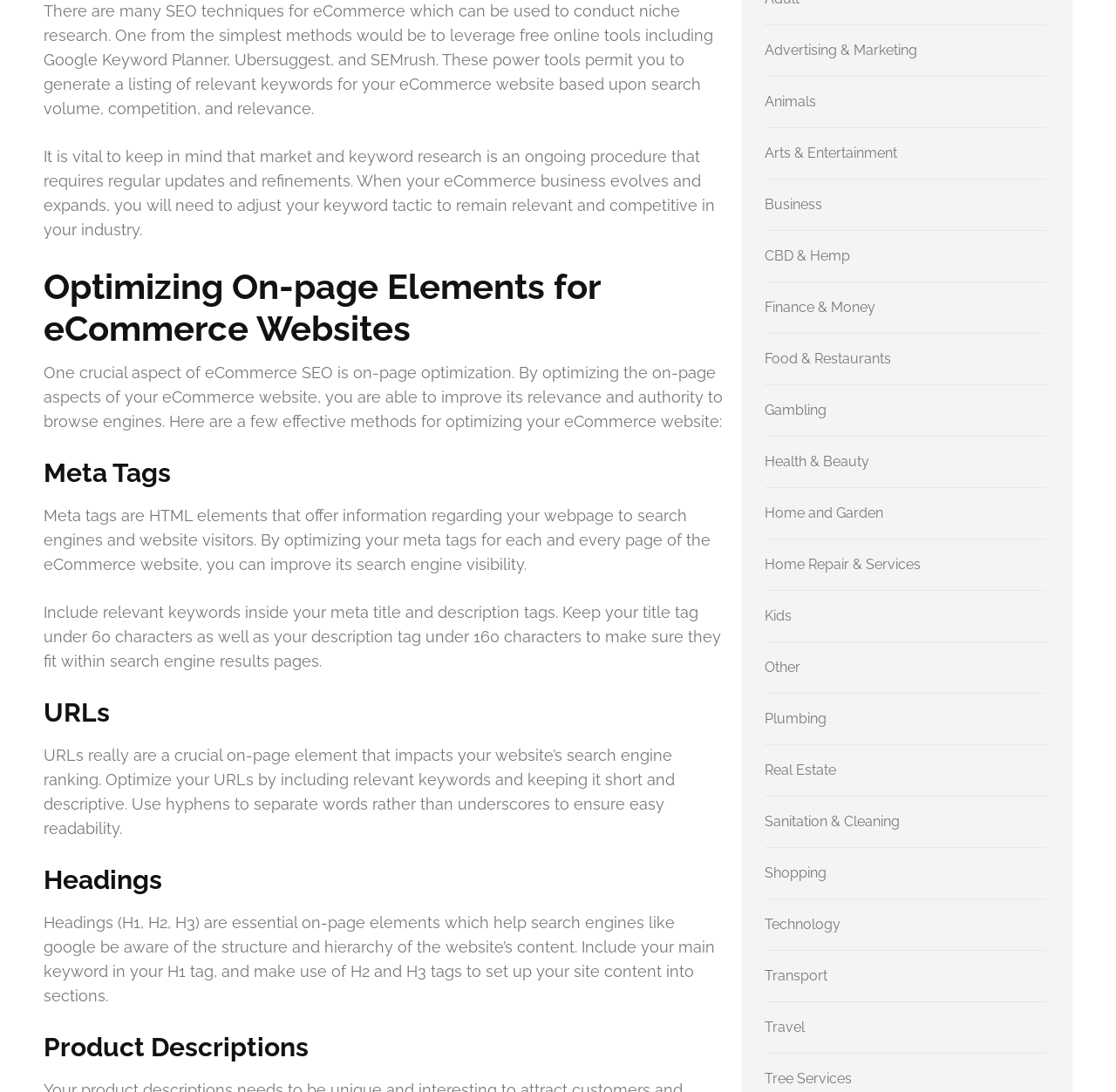Using the format (top-left x, top-left y, bottom-right x, bottom-right y), provide the bounding box coordinates for the described UI element. All values should be floating point numbers between 0 and 1: Home Repair & Services

[0.685, 0.509, 0.825, 0.525]